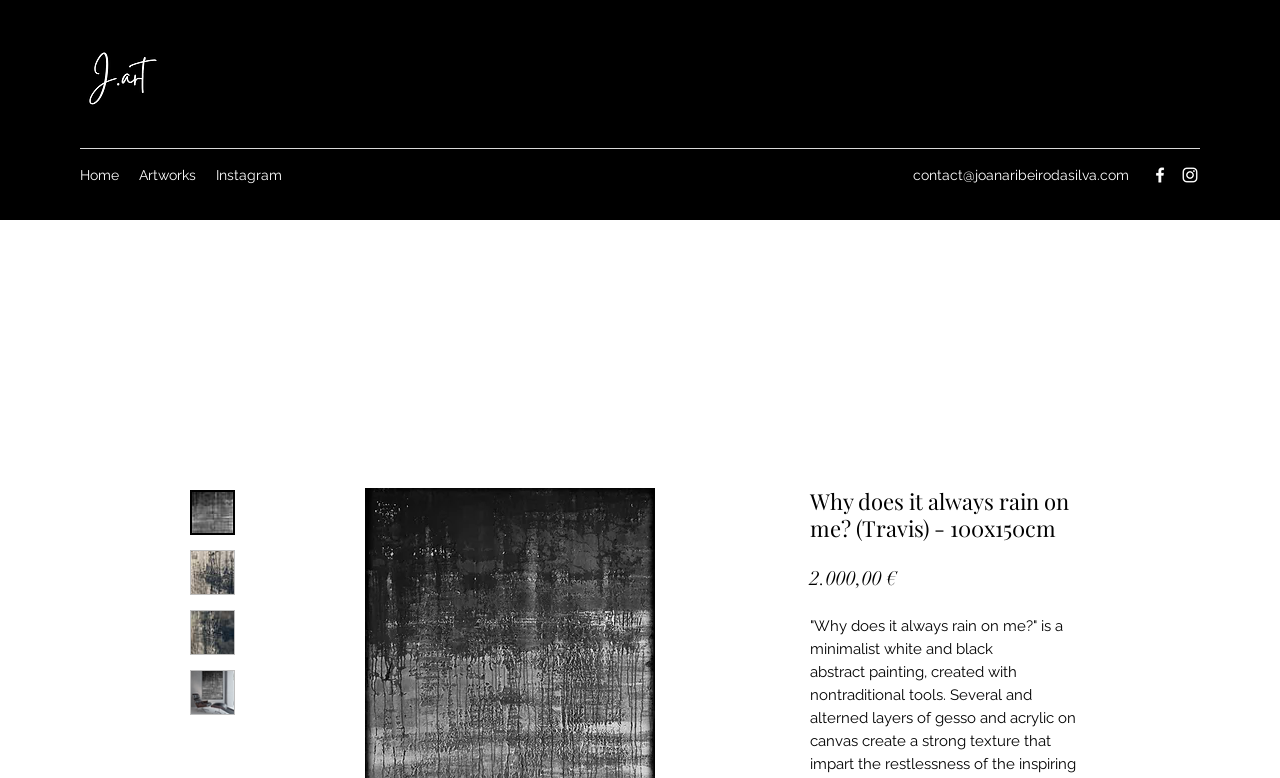Analyze the image and answer the question with as much detail as possible: 
What is the size of the artwork?

The size of the artwork can be found in the heading element with the text 'Why does it always rain on me? (Travis) - 100x150cm'.